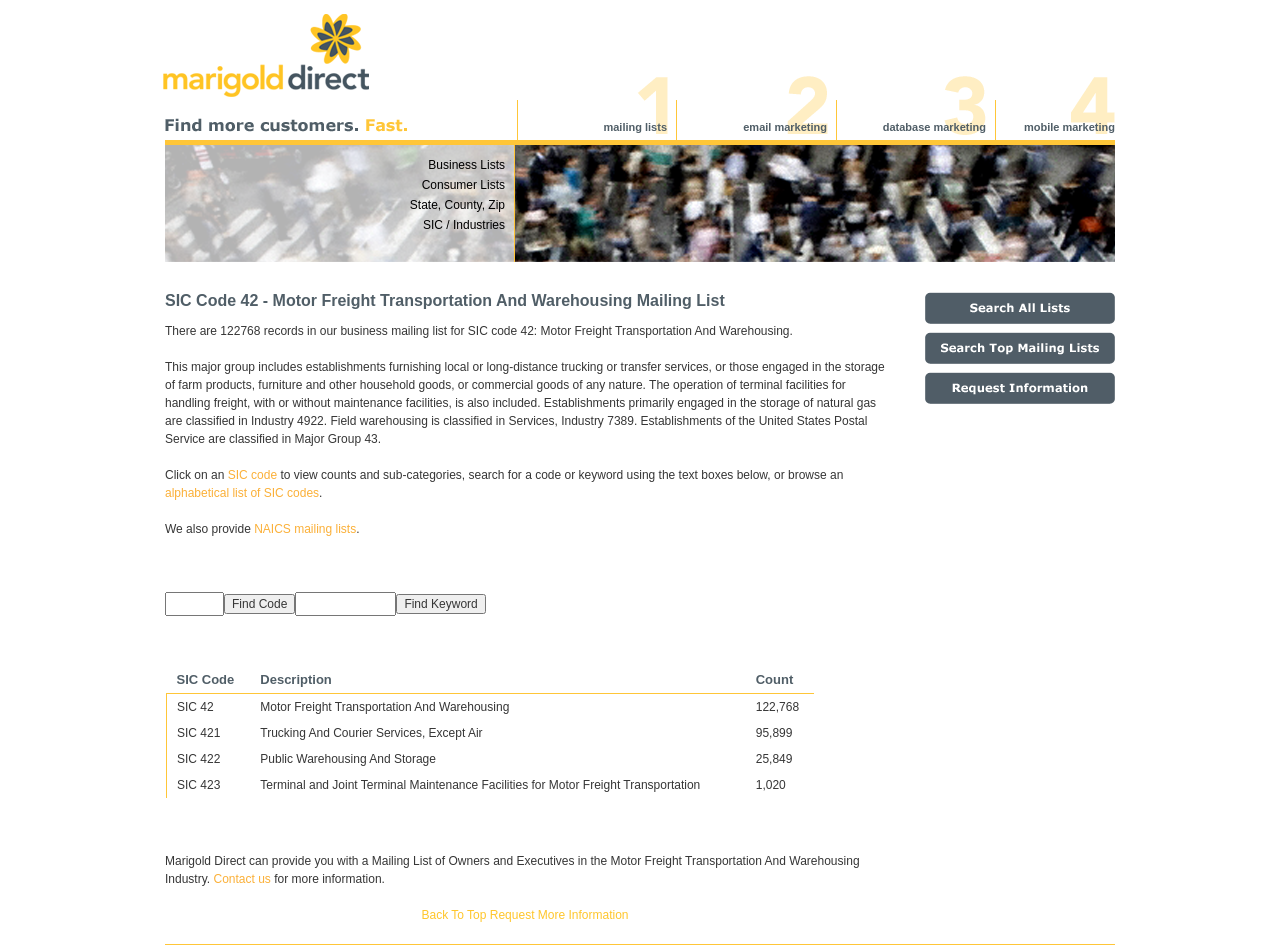Please find the main title text of this webpage.

SIC Code 42 - Motor Freight Transportation And Warehousing Mailing List